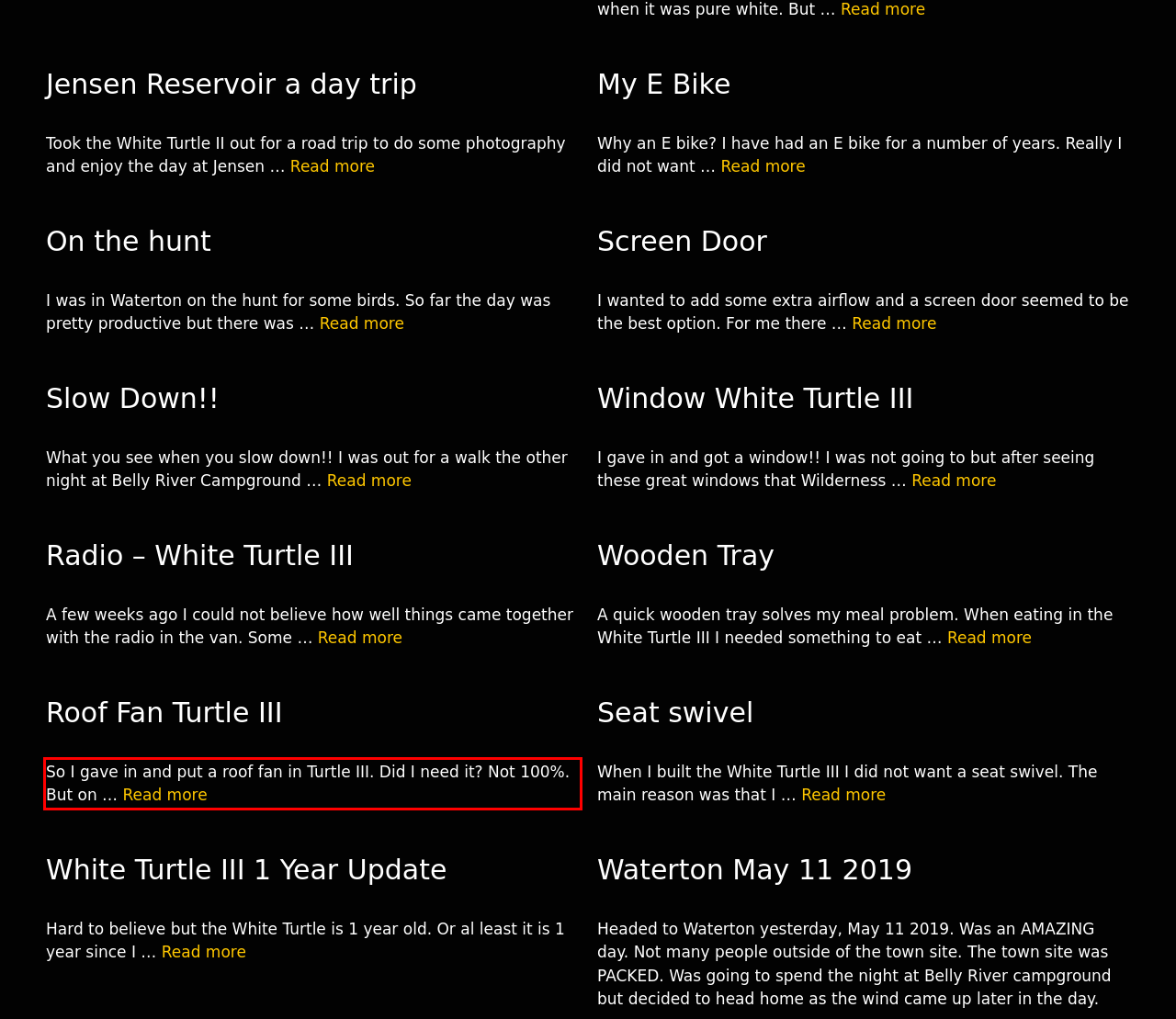Your task is to recognize and extract the text content from the UI element enclosed in the red bounding box on the webpage screenshot.

So I gave in and put a roof fan in Turtle III. Did I need it? Not 100%. But on … Read more